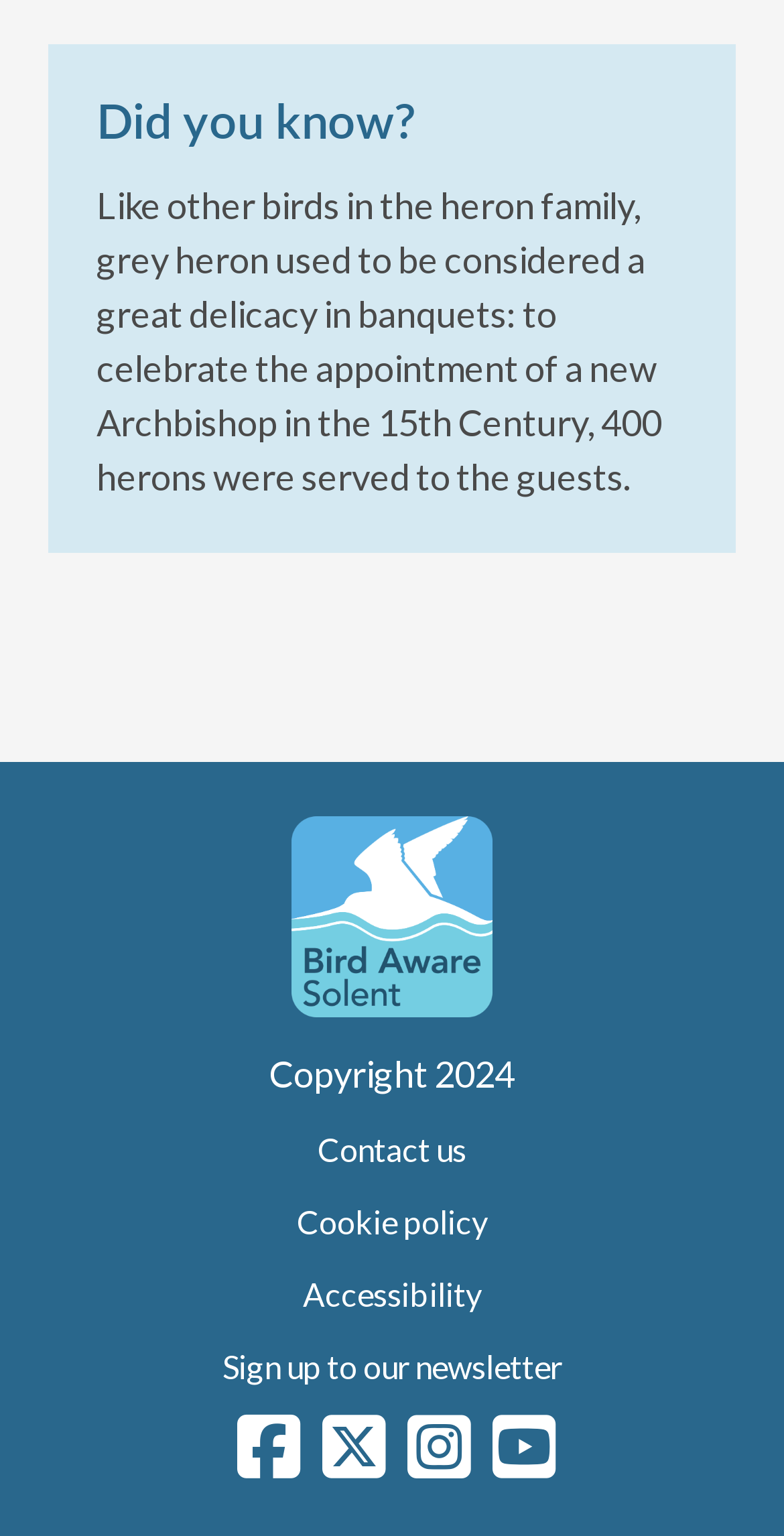Please identify the bounding box coordinates of the area that needs to be clicked to follow this instruction: "Follow the Facebook link".

[0.303, 0.921, 0.385, 0.968]